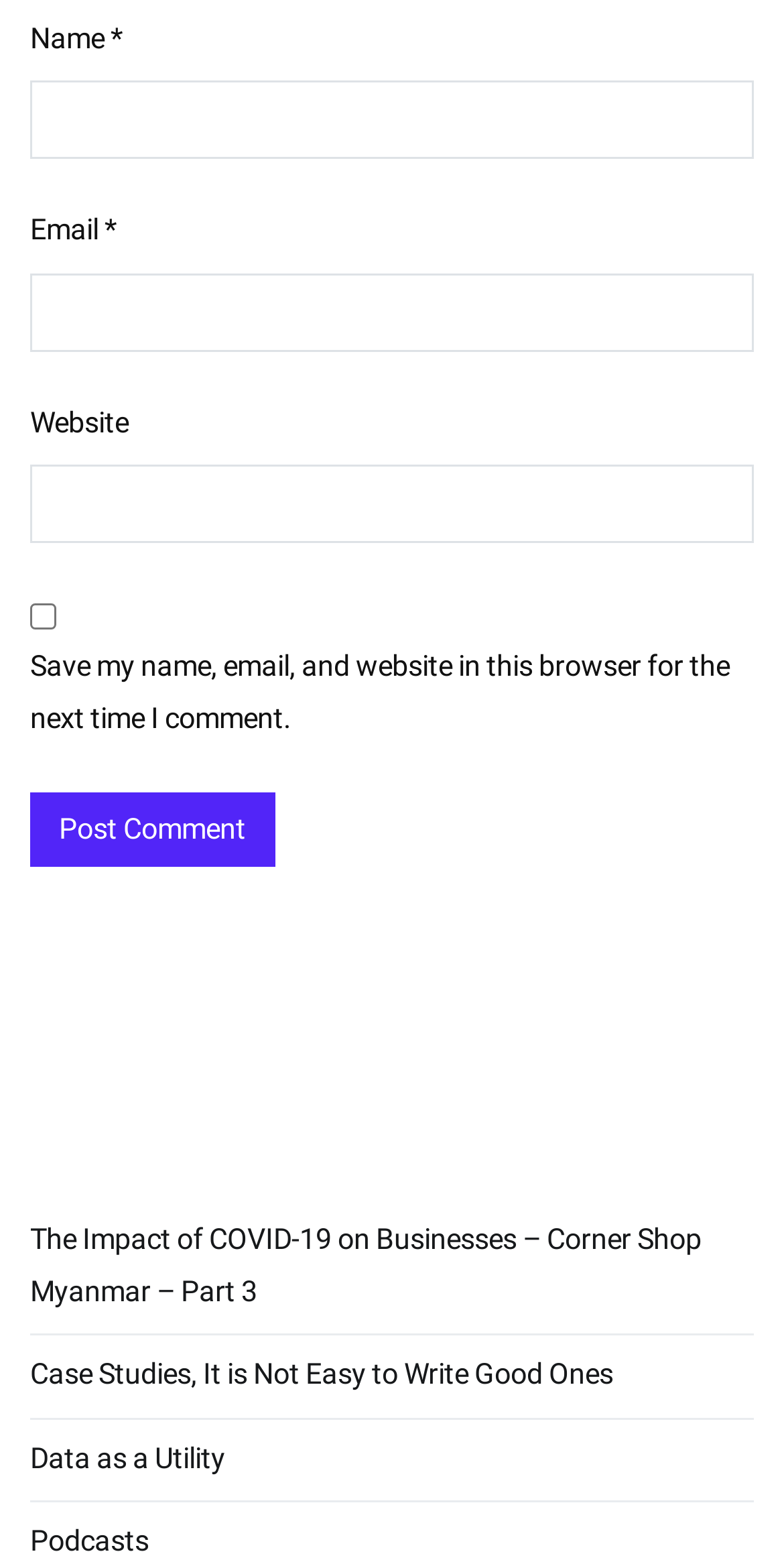Please specify the bounding box coordinates for the clickable region that will help you carry out the instruction: "Visit the article 'The Impact of COVID-19 on Businesses – Corner Shop Myanmar – Part 3'".

[0.038, 0.77, 0.962, 0.855]